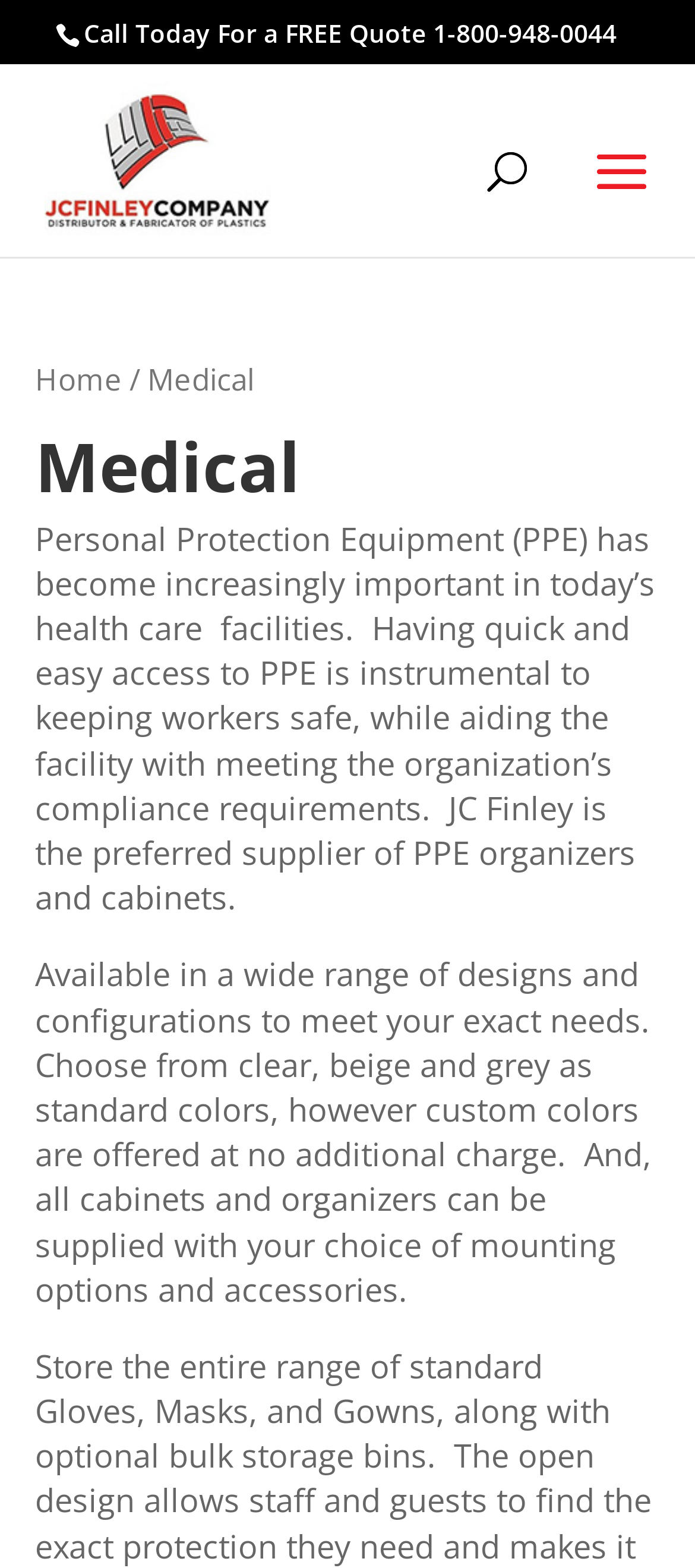Respond to the question below with a single word or phrase:
What is the phone number for a free quote?

1-800-948-0044